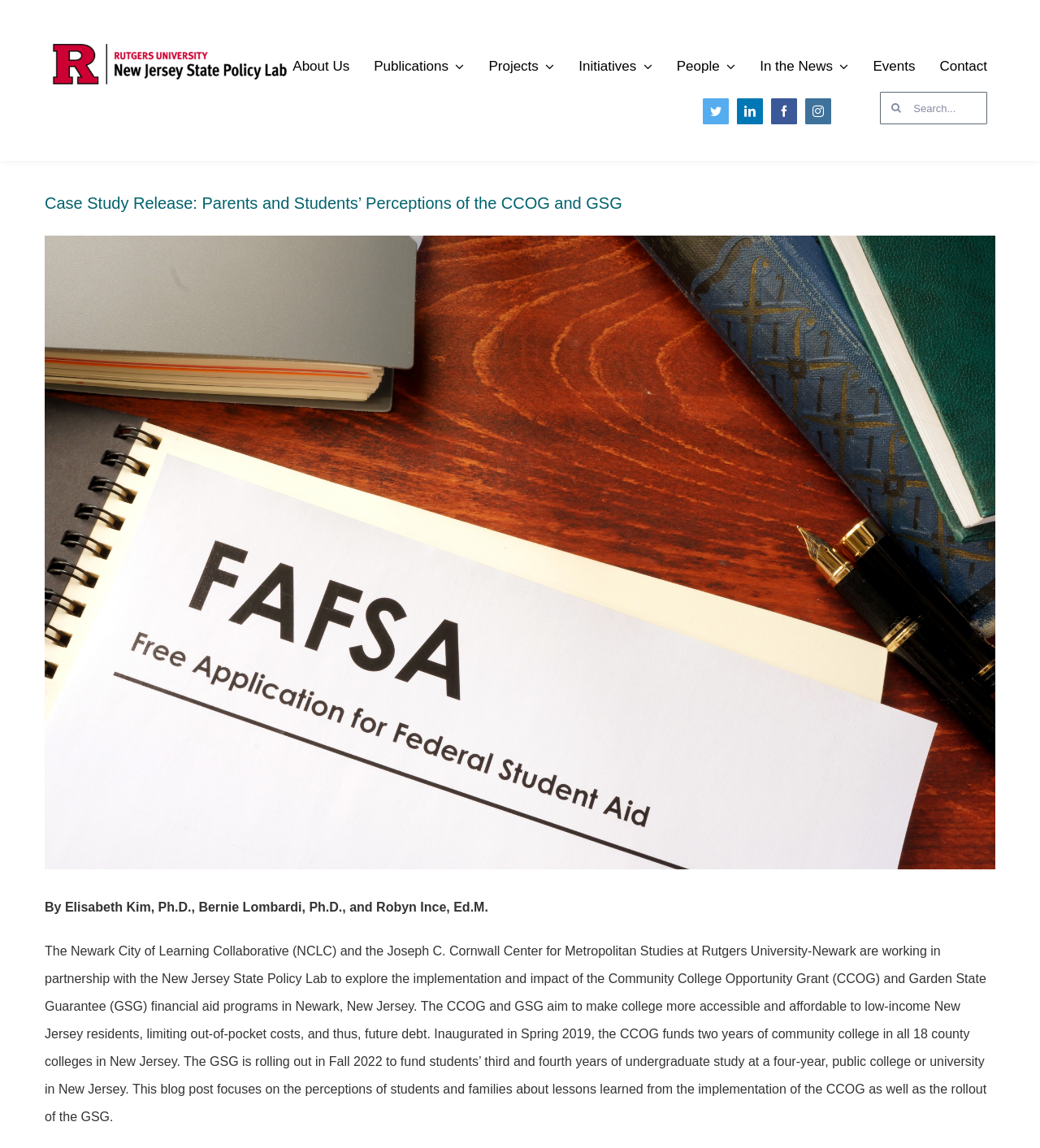Give a short answer to this question using one word or a phrase:
What is the purpose of the CCOG and GSG programs?

Make college more accessible and affordable